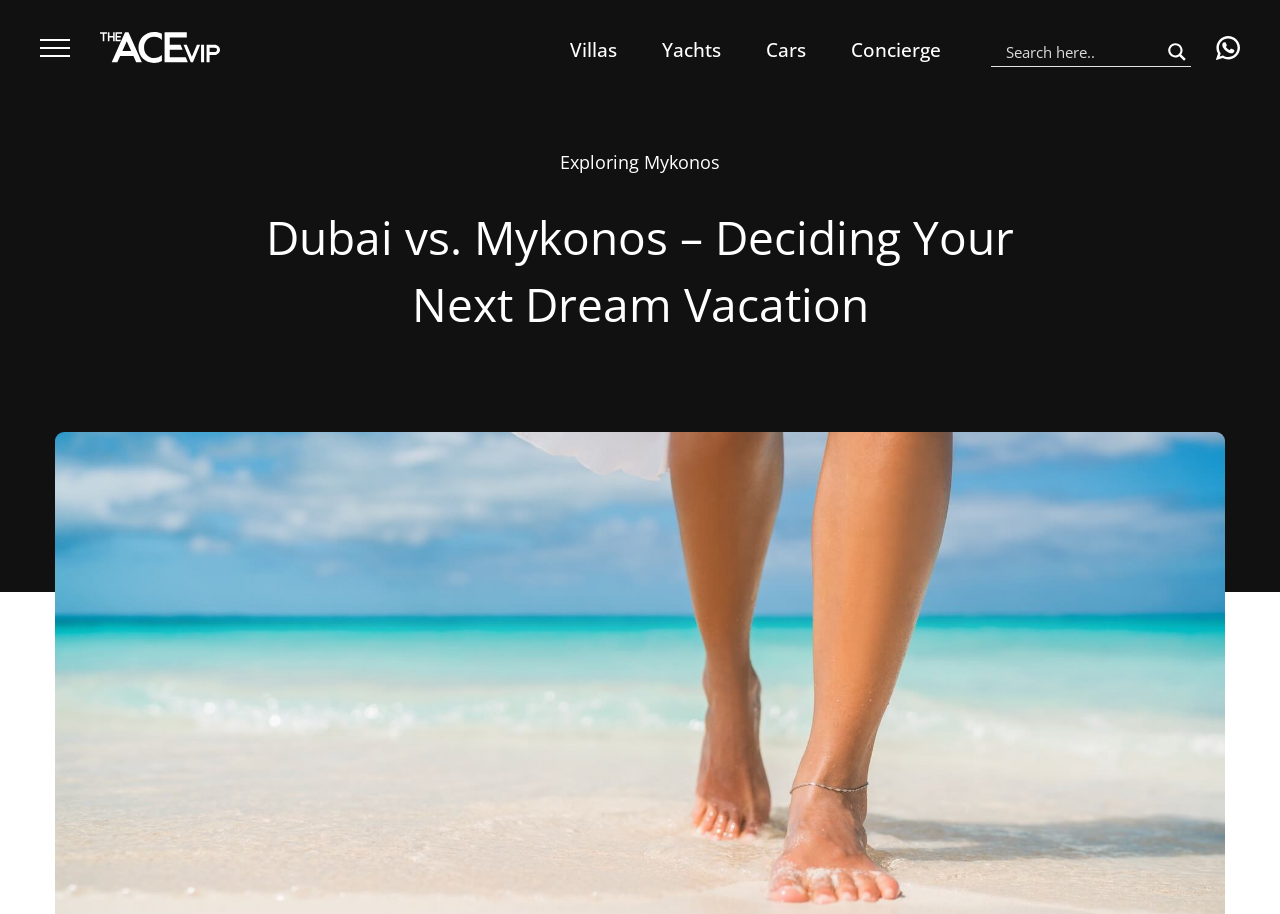Provide a one-word or one-phrase answer to the question:
Is the search autocomplete feature enabled?

No